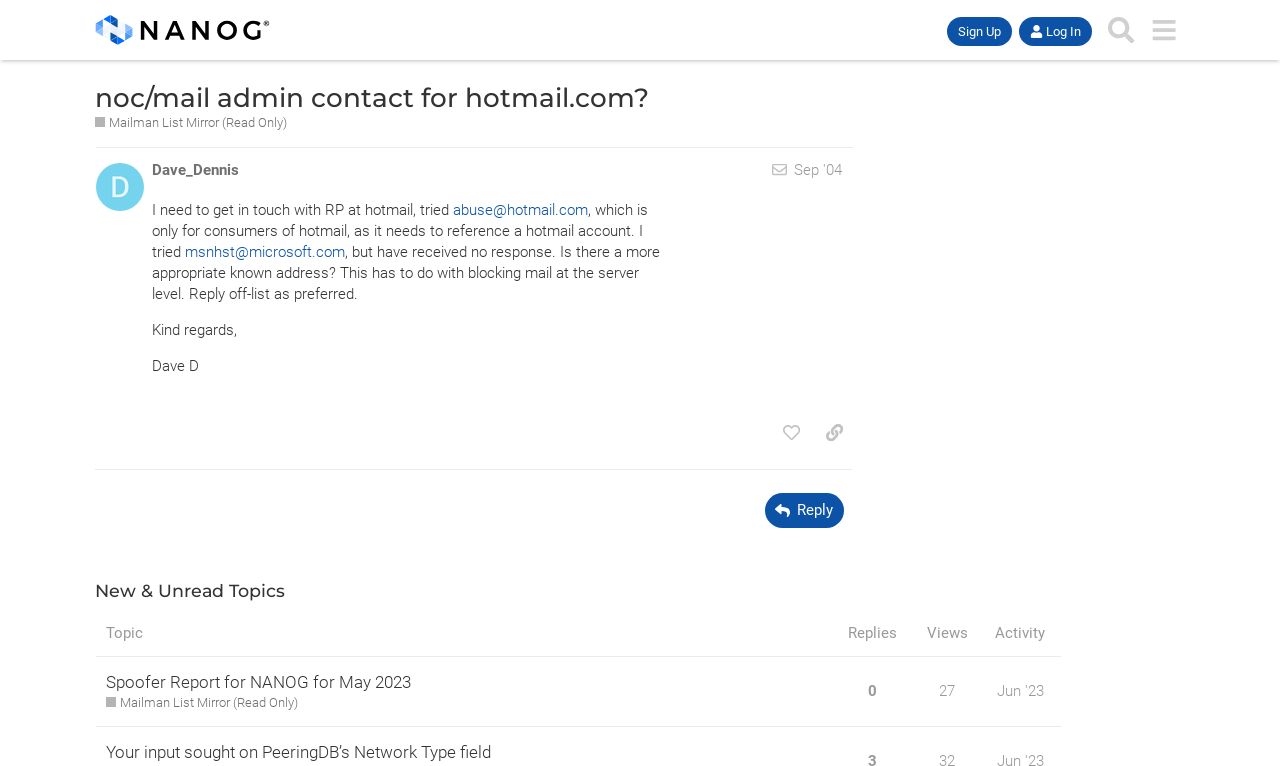Please find the bounding box coordinates of the element that needs to be clicked to perform the following instruction: "Reply to the post". The bounding box coordinates should be four float numbers between 0 and 1, represented as [left, top, right, bottom].

[0.597, 0.643, 0.659, 0.689]